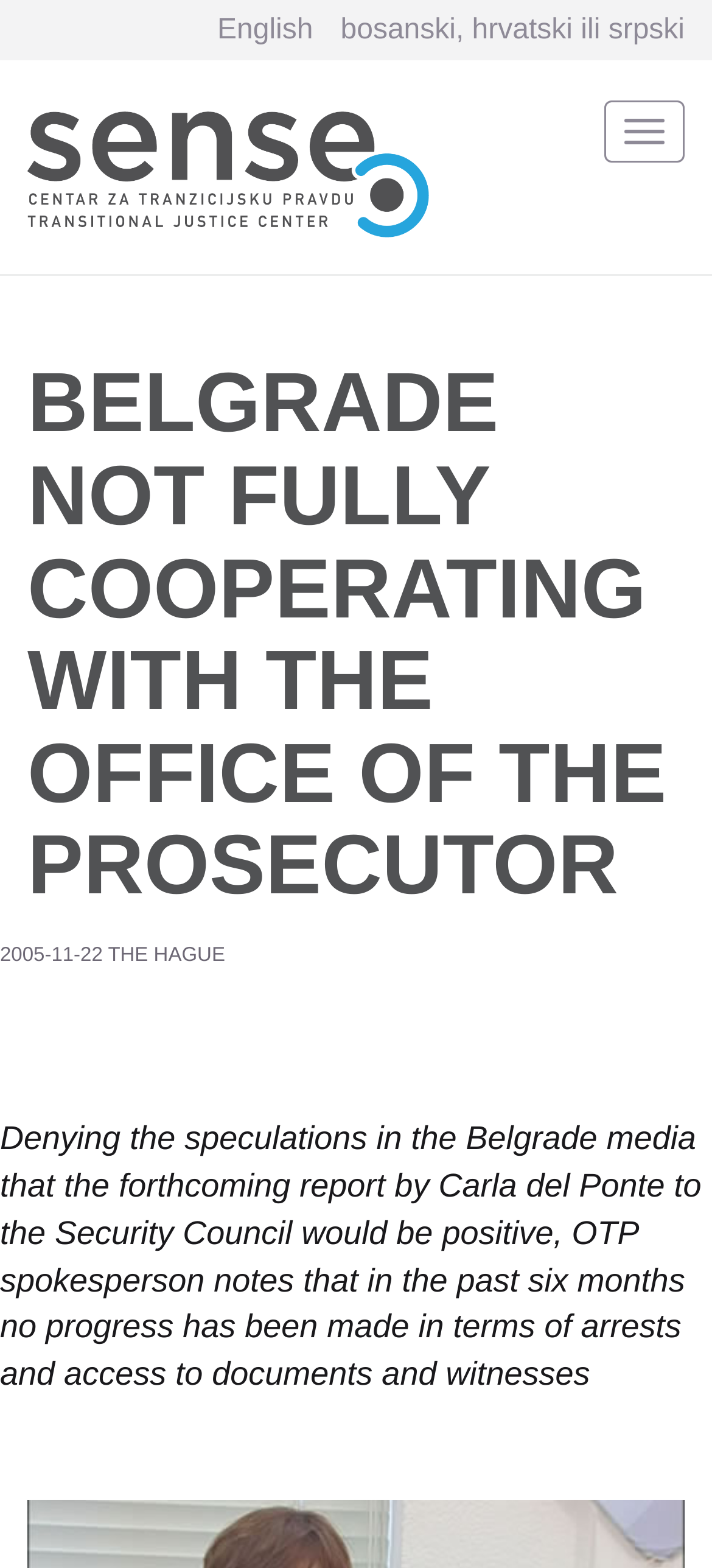Give a detailed account of the webpage's layout and content.

The webpage is the home page of the Sense Transitional Justice Center. At the top left, there is a "Skip to main content" link. Next to it, there are two language selection links, "English" and "bosanski, hrvatski ili srpski", which are positioned horizontally. Below these links, there is a "Home" link with an accompanying "Home" image to its right. 

On the top right, there is a "Toggle navigation" button. Below the navigation button, the main content of the webpage begins. The first element is a heading that reads "BELGRADE NOT FULLY COOPERATING WITH THE OFFICE OF THE PROSECUTOR". 

Below the heading, there is a static text "2005-11-22 THE HAGUE" positioned at the top left of the main content area. Below this text, there is a longer paragraph of text that discusses the lack of progress in terms of arrests and access to documents and witnesses in the past six months. This paragraph takes up most of the main content area.